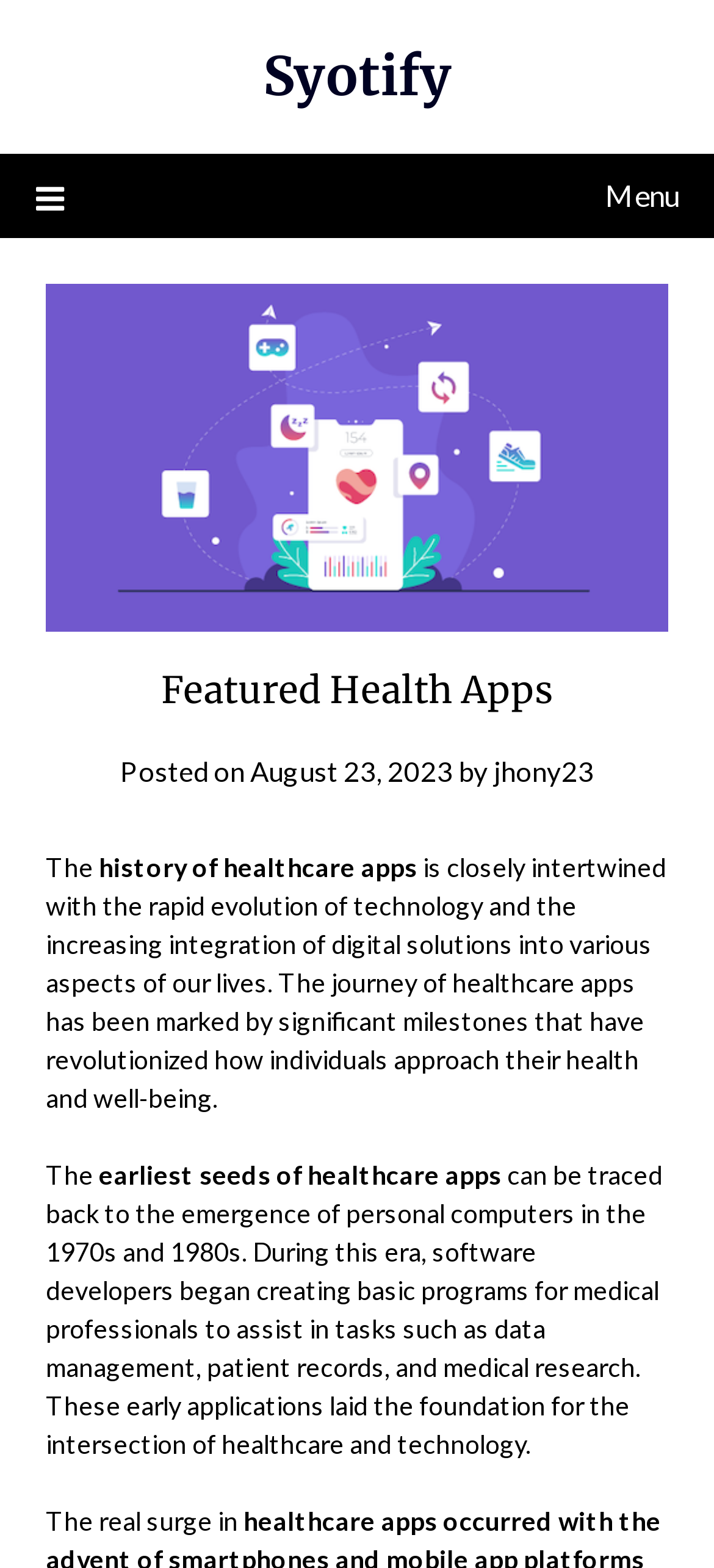Please provide a one-word or phrase answer to the question: 
What is the topic of the article?

History of healthcare apps